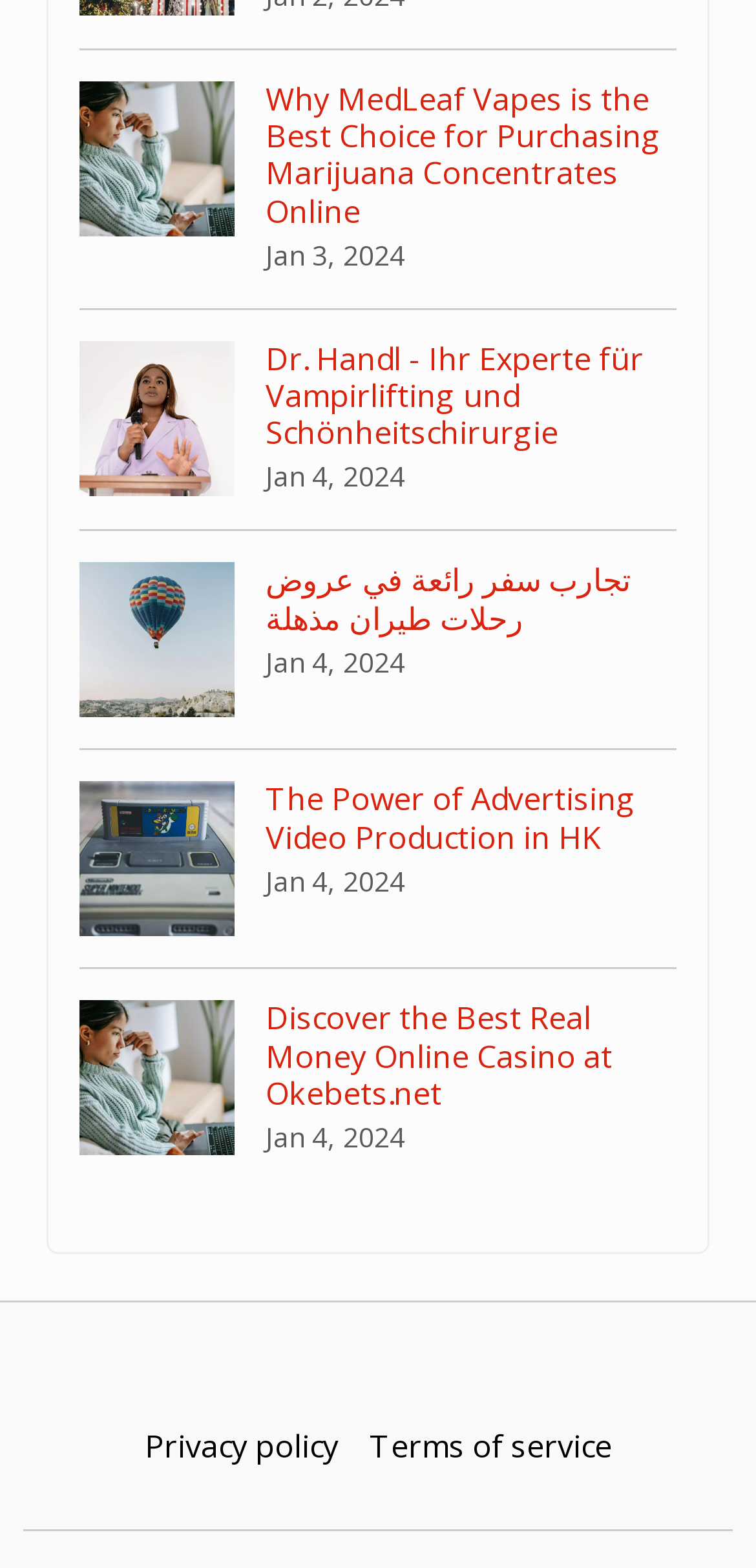Using the format (top-left x, top-left y, bottom-right x, bottom-right y), and given the element description, identify the bounding box coordinates within the screenshot: Privacy policy

[0.171, 0.89, 0.468, 0.955]